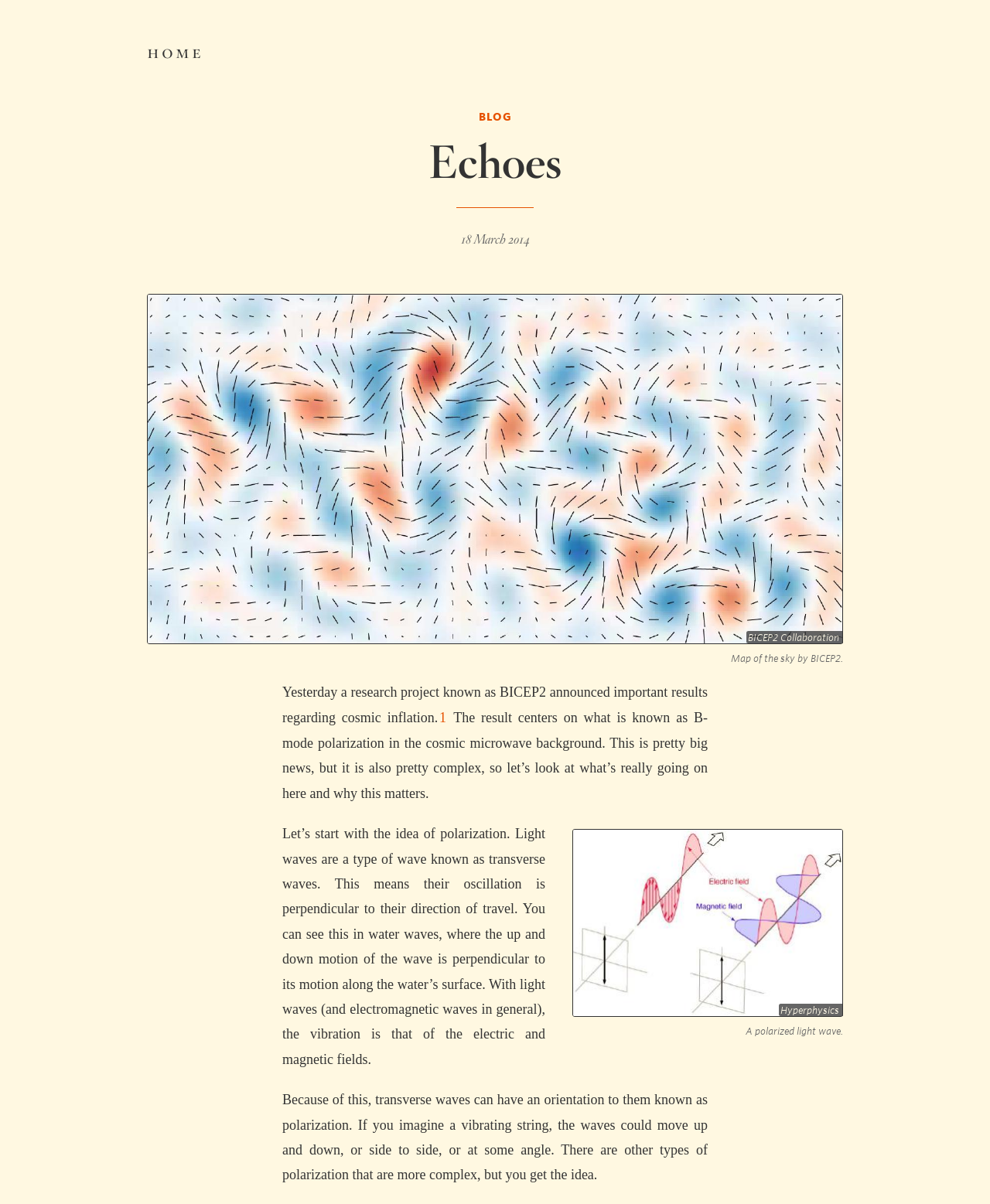What type of wave is light?
Using the image as a reference, give an elaborate response to the question.

According to the text, light waves are a type of wave known as transverse waves, which means their oscillation is perpendicular to their direction of travel.